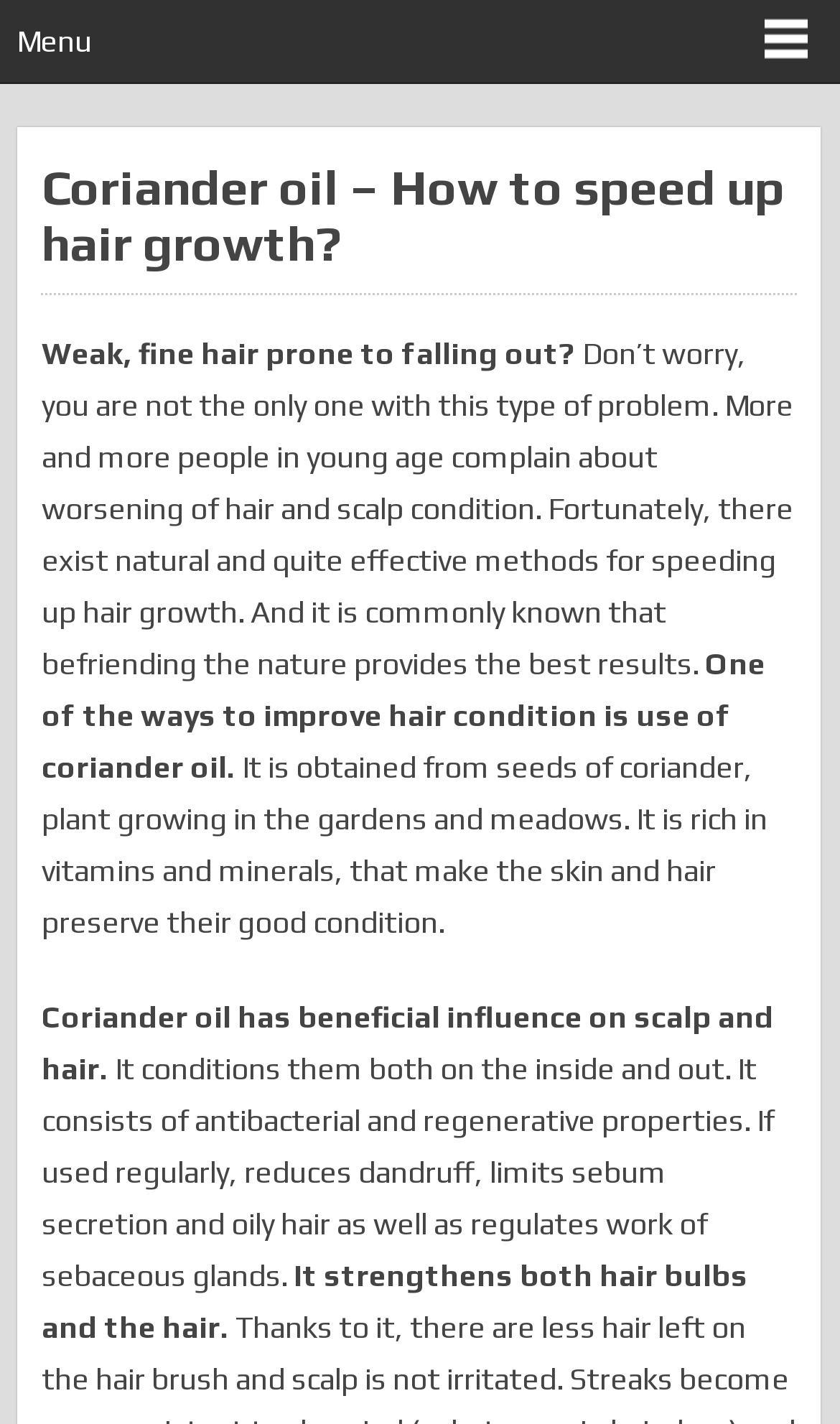Identify and provide the main heading of the webpage.

Coriander oil – How to speed up hair growth?